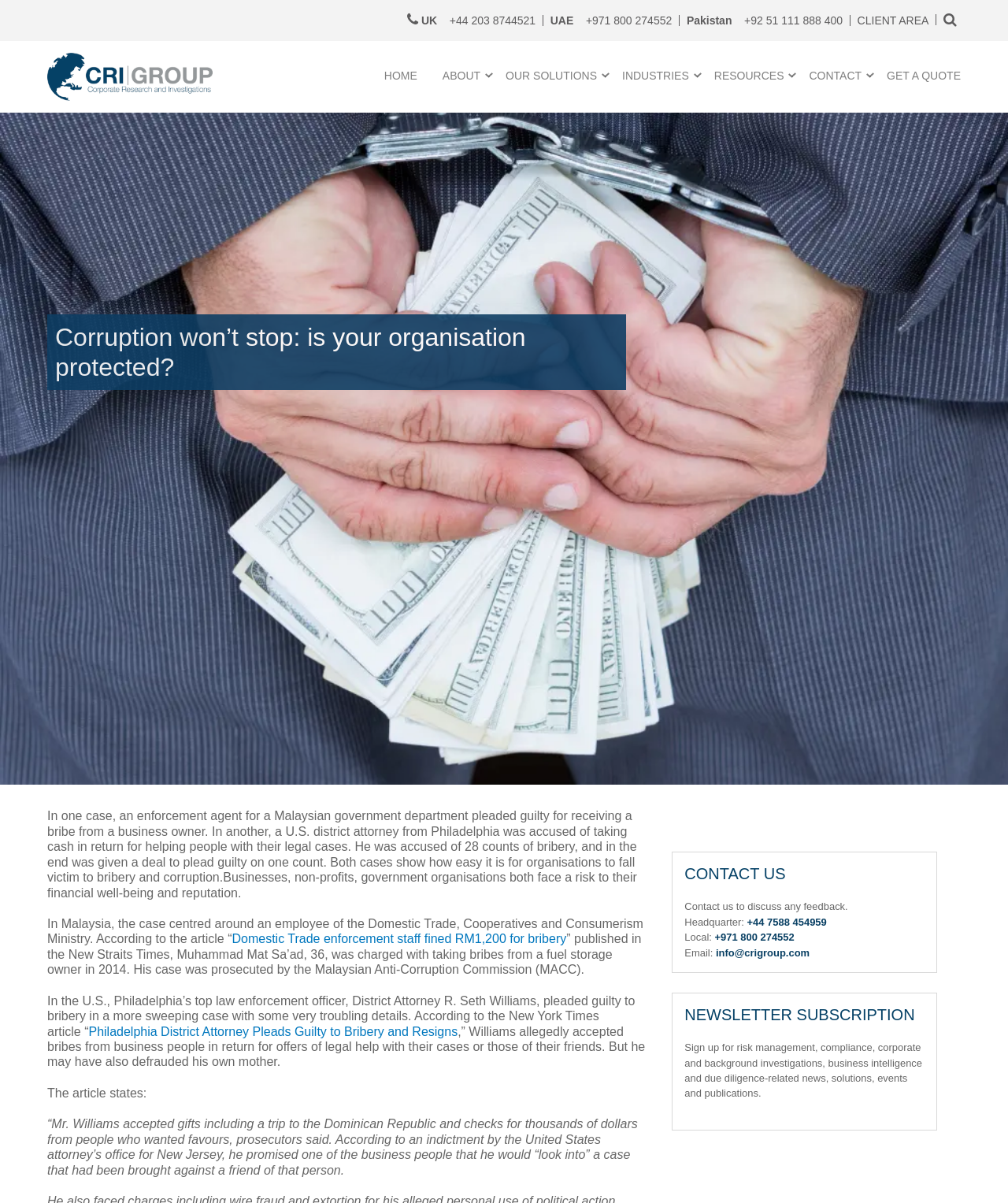Please identify the bounding box coordinates of the area I need to click to accomplish the following instruction: "Click the 'Domestic Trade enforcement staff fined RM1,200 for bribery' link".

[0.23, 0.775, 0.562, 0.786]